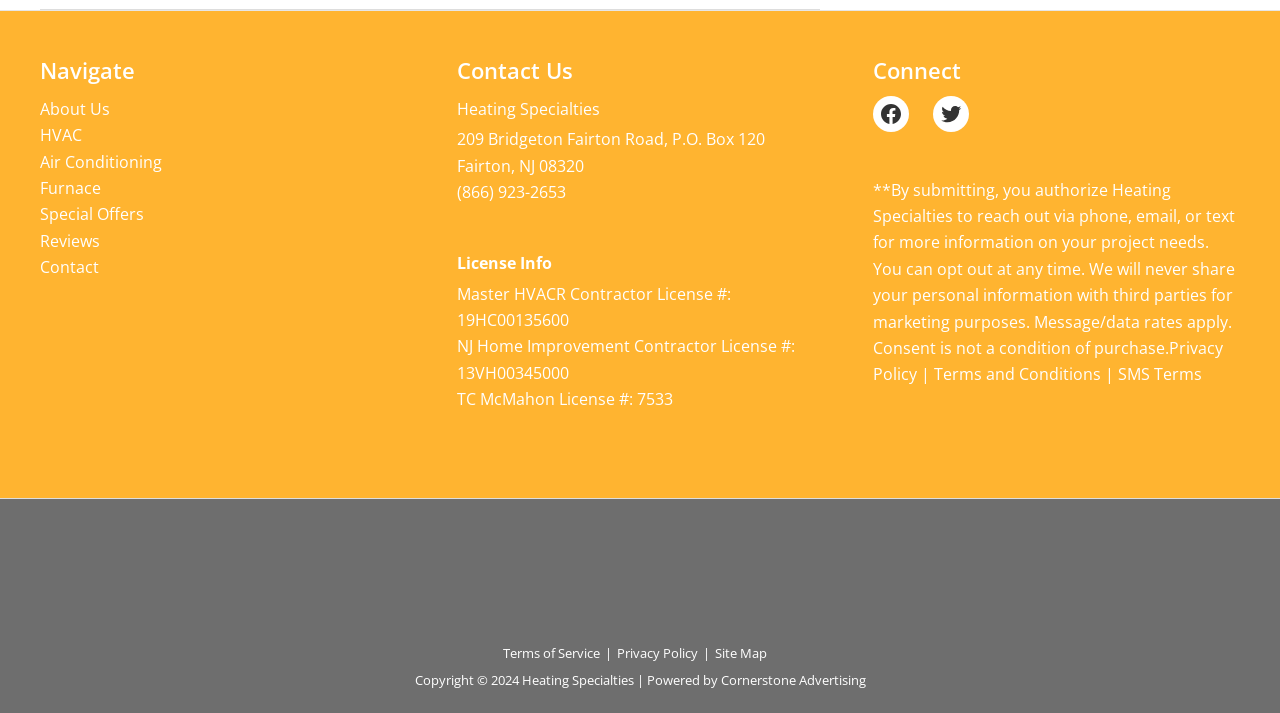What is the address of the company?
Could you please answer the question thoroughly and with as much detail as possible?

I found the address of the company in the footer section of the webpage, specifically in the 'Footer Widget 2' section, where it is mentioned as '209 Bridgeton Fairton Road, P.O. Box 120, NJ 08320'.